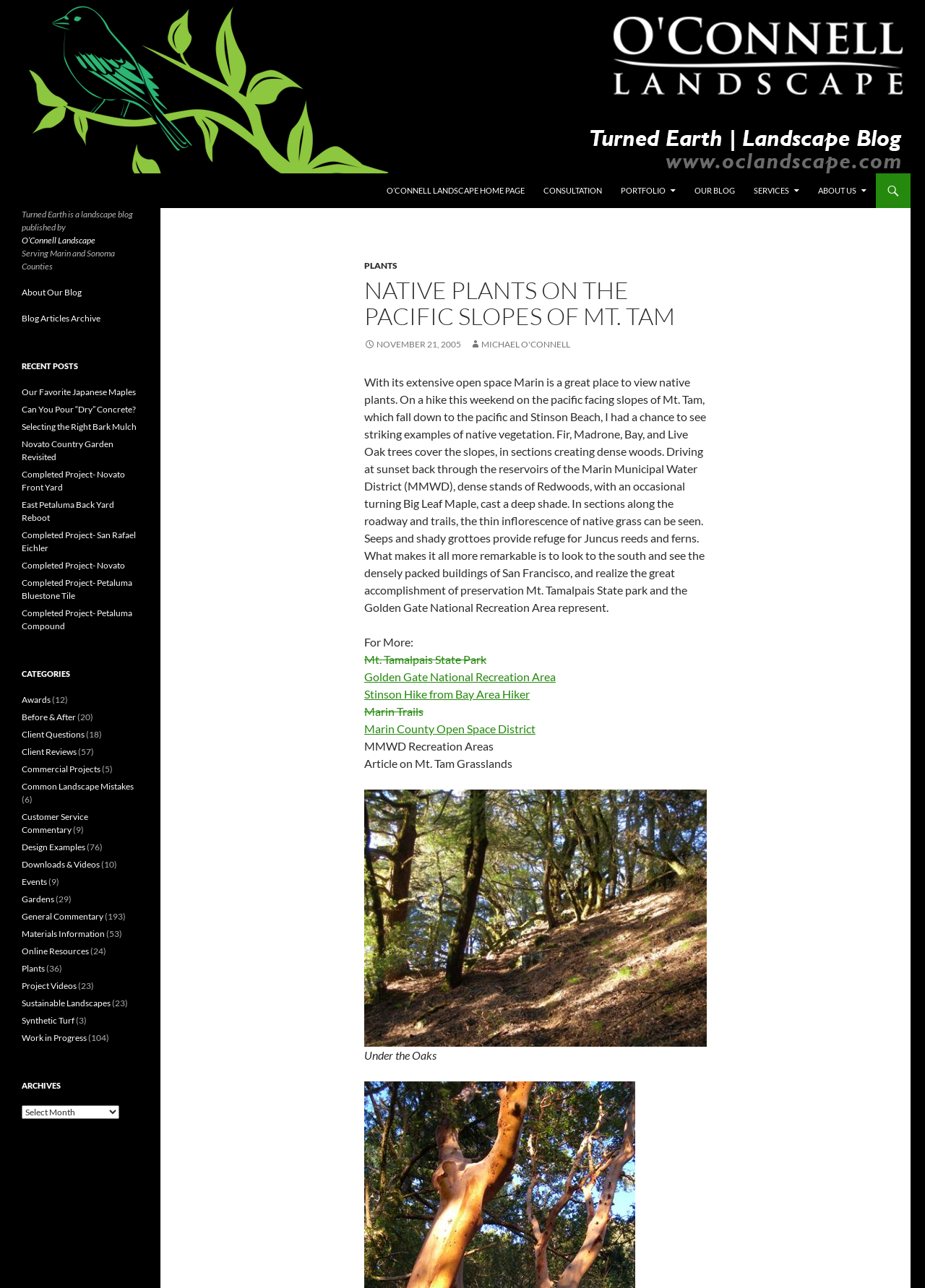Find the bounding box coordinates of the clickable element required to execute the following instruction: "Write a message". Provide the coordinates as four float numbers between 0 and 1, i.e., [left, top, right, bottom].

None